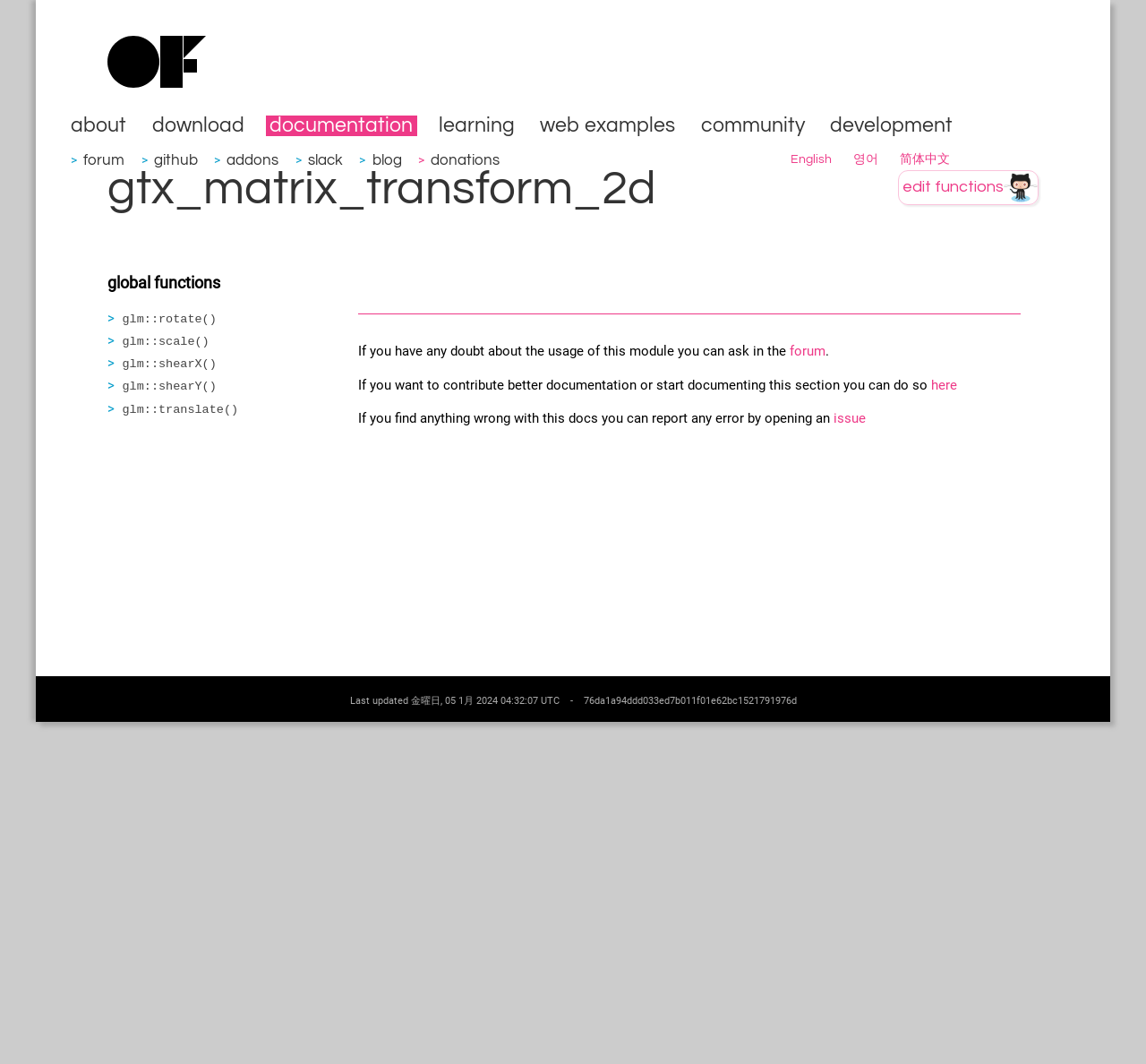How can I report an error in the documentation?
Use the information from the image to give a detailed answer to the question.

I found the answer by reading the text at the bottom of the webpage, which says 'If you find anything wrong with this docs you can report any error by opening an issue'. This suggests that users can report errors in the documentation by opening an issue.